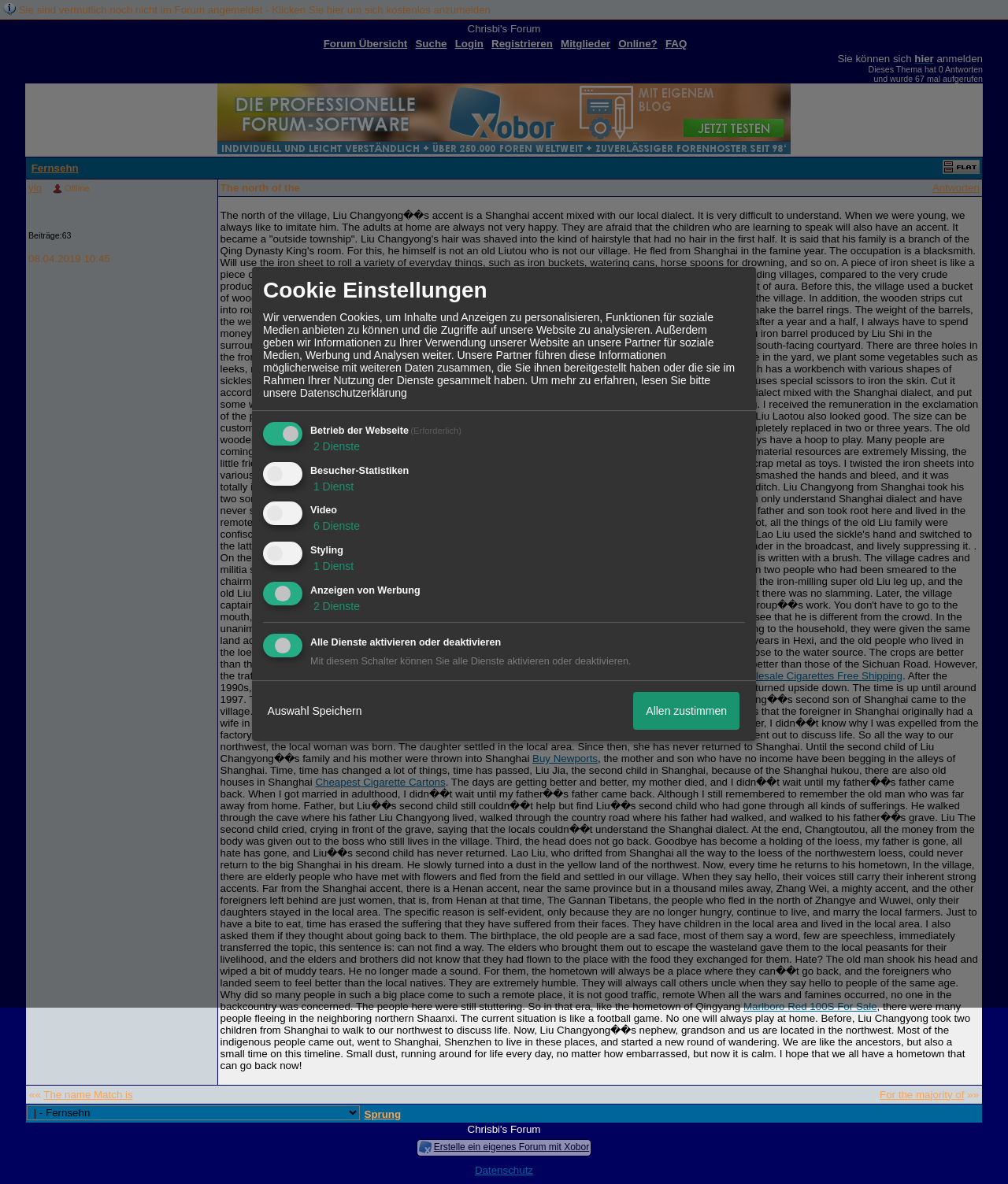Indicate the bounding box coordinates of the element that must be clicked to execute the instruction: "Click on the link 'Suche'". The coordinates should be given as four float numbers between 0 and 1, i.e., [left, top, right, bottom].

[0.412, 0.032, 0.443, 0.042]